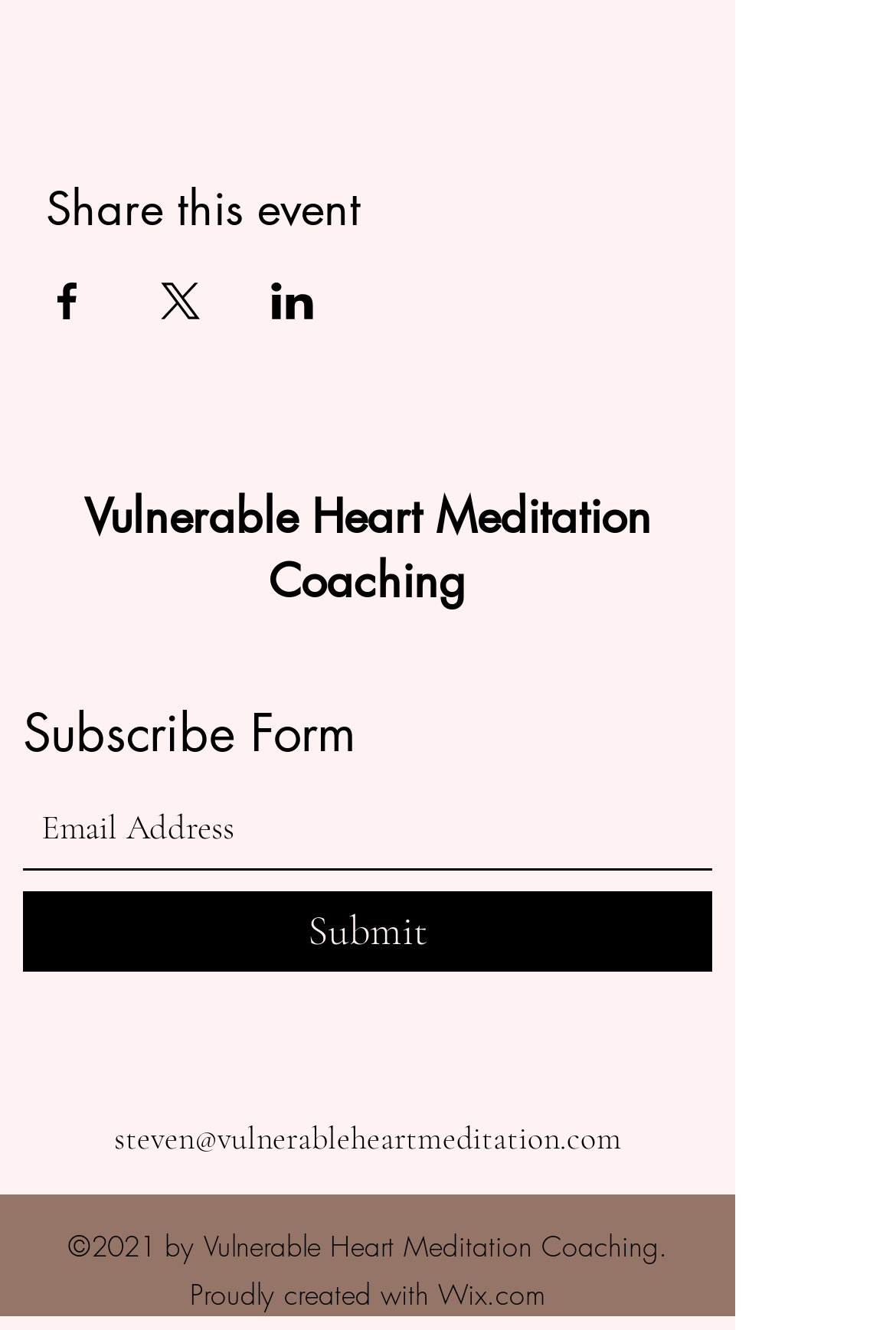Determine the bounding box of the UI component based on this description: "steven@vulnerableheartmeditation.com". The bounding box coordinates should be four float values between 0 and 1, i.e., [left, top, right, bottom].

[0.127, 0.842, 0.694, 0.871]